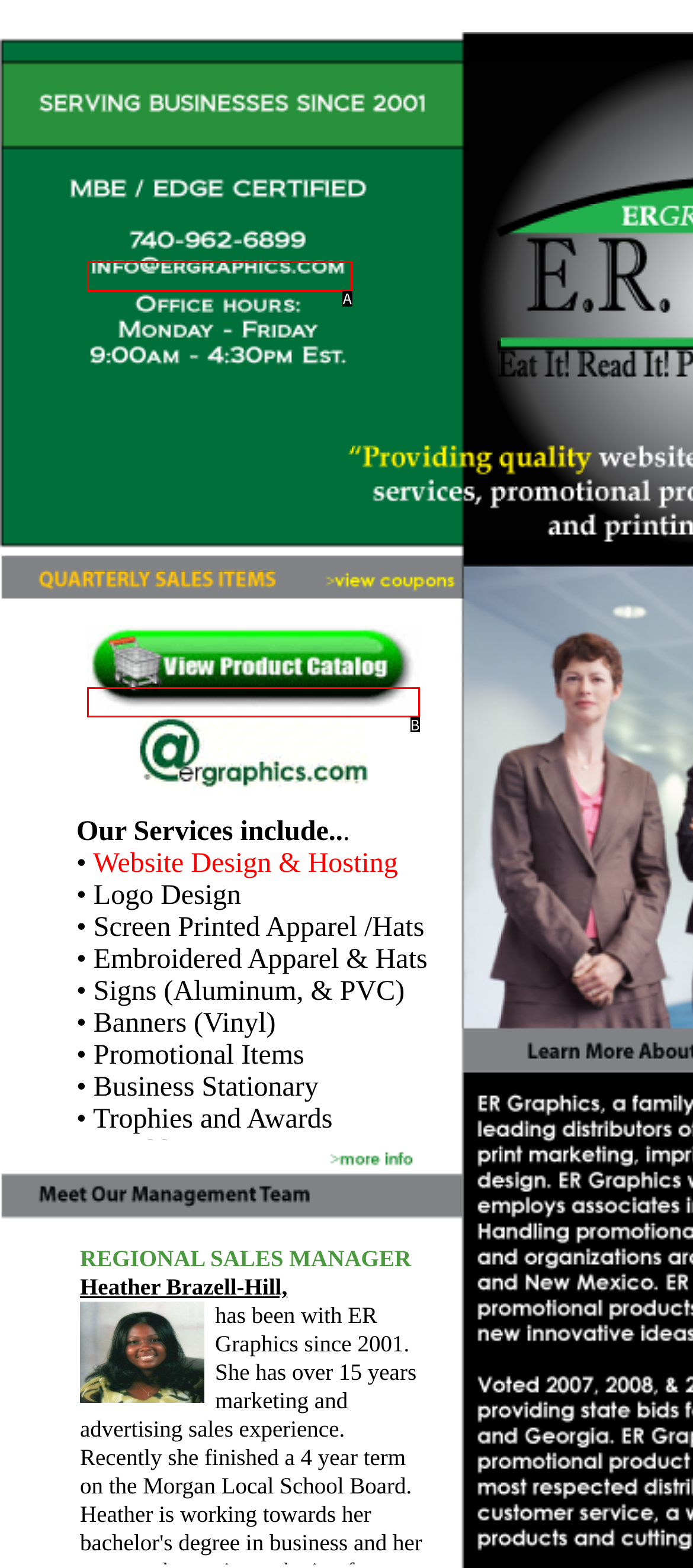Find the HTML element that matches the description: parent_node: Our Services include...
Respond with the corresponding letter from the choices provided.

B